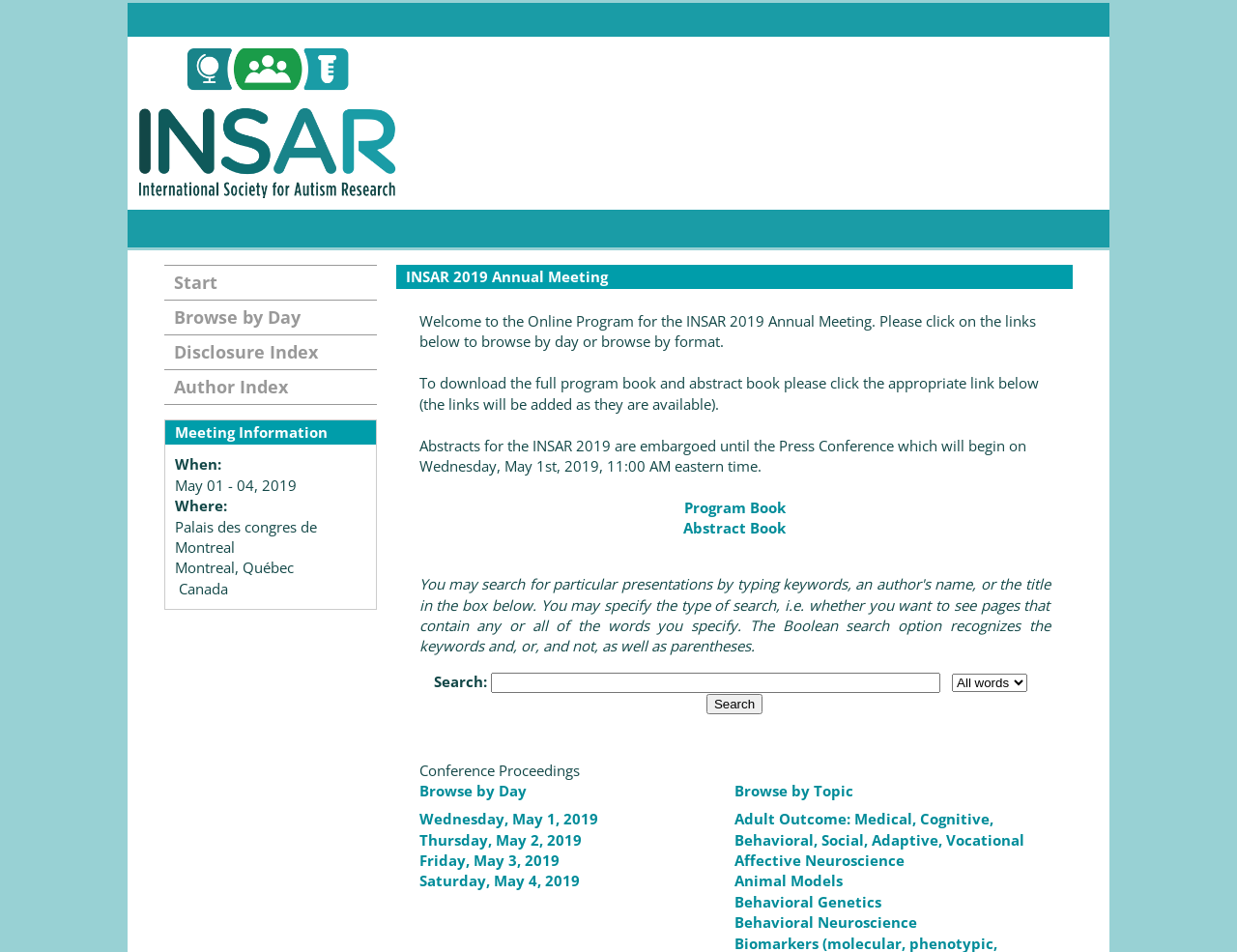Please determine the bounding box coordinates of the element to click in order to execute the following instruction: "Search for abstracts". The coordinates should be four float numbers between 0 and 1, specified as [left, top, right, bottom].

[0.397, 0.705, 0.76, 0.727]